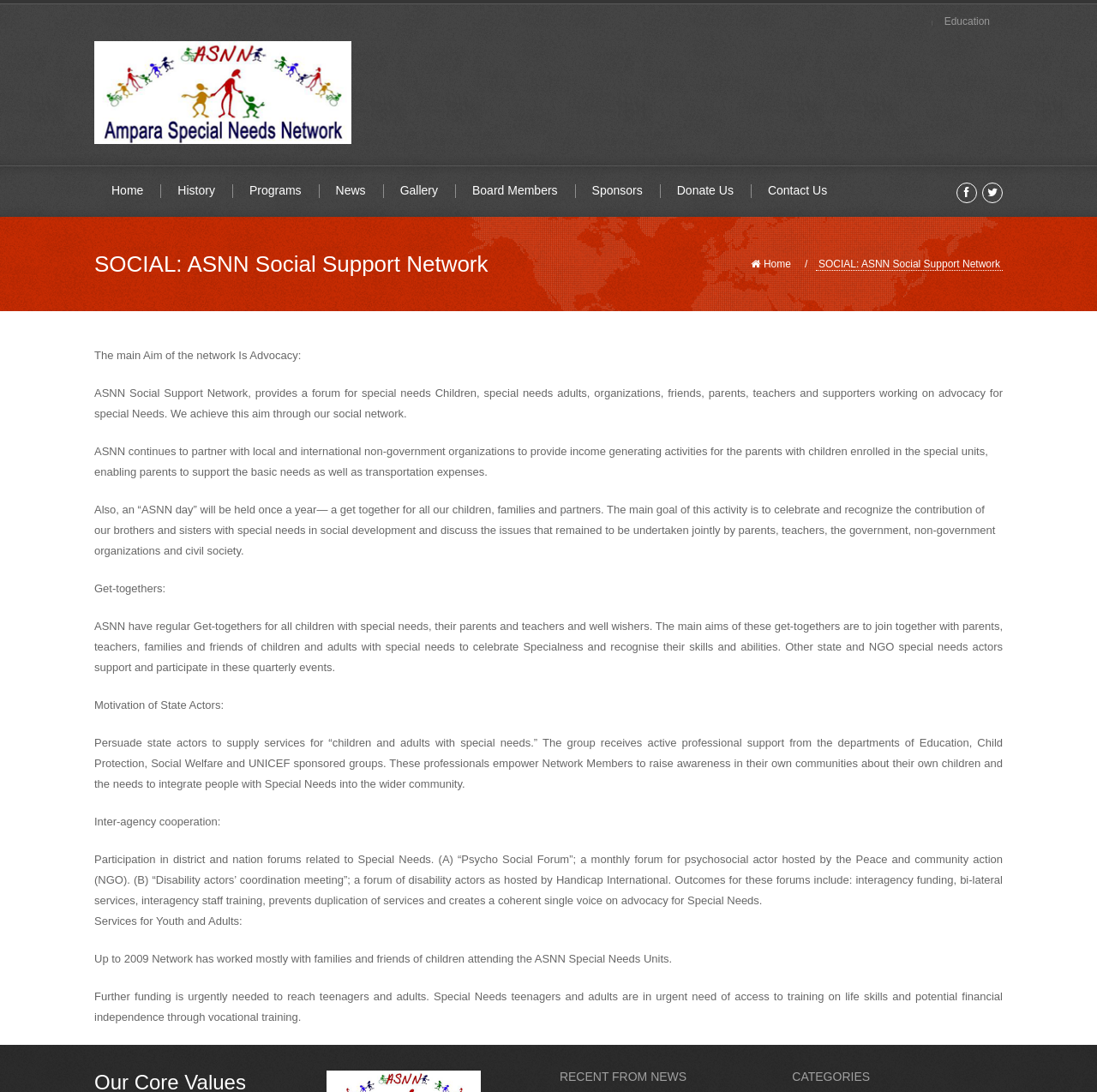Please find the bounding box coordinates of the clickable region needed to complete the following instruction: "Check recent news". The bounding box coordinates must consist of four float numbers between 0 and 1, i.e., [left, top, right, bottom].

[0.51, 0.98, 0.699, 0.992]